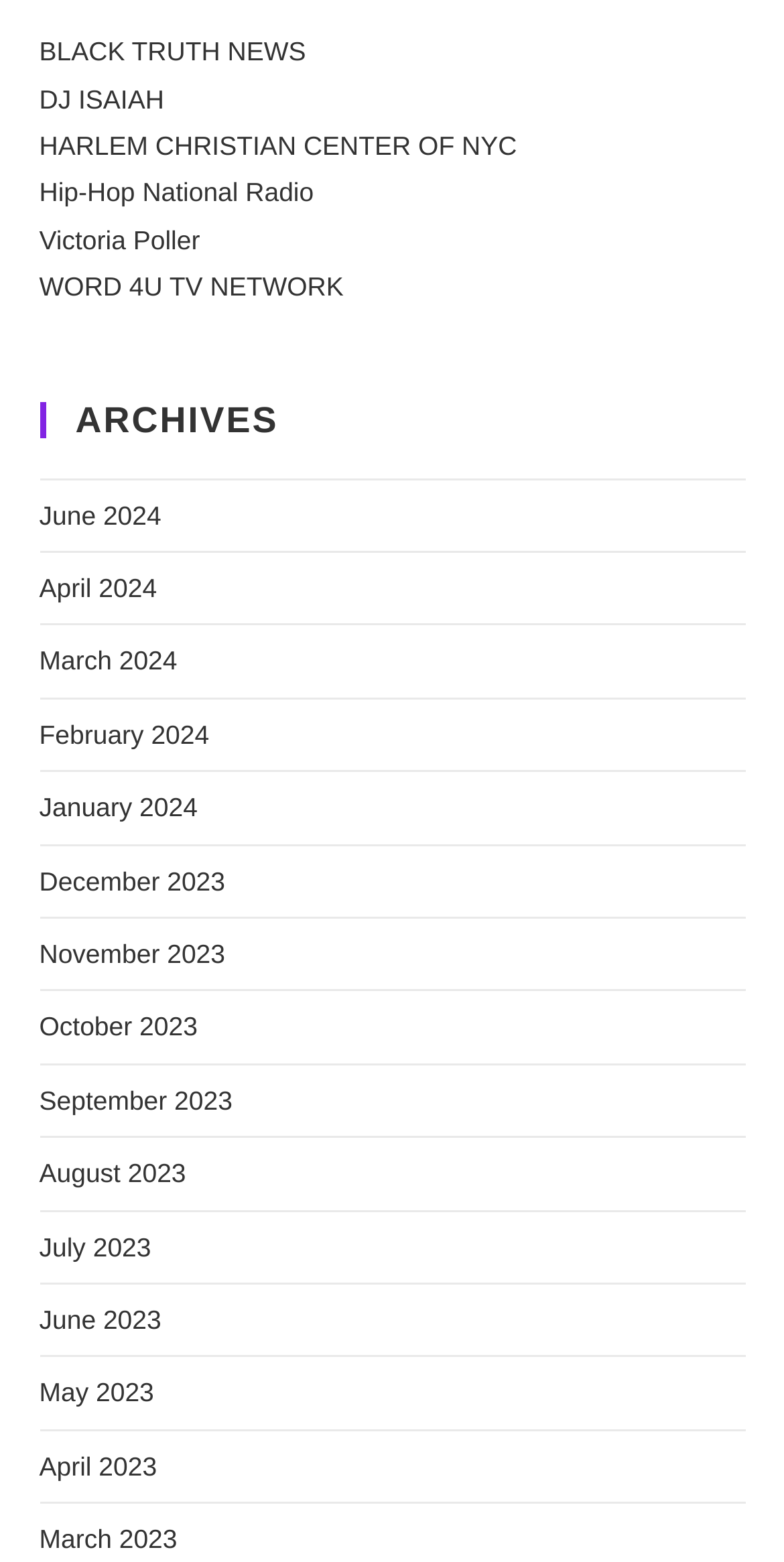Please respond to the question using a single word or phrase:
What is the name of the TV network mentioned on the webpage?

WORD 4U TV NETWORK